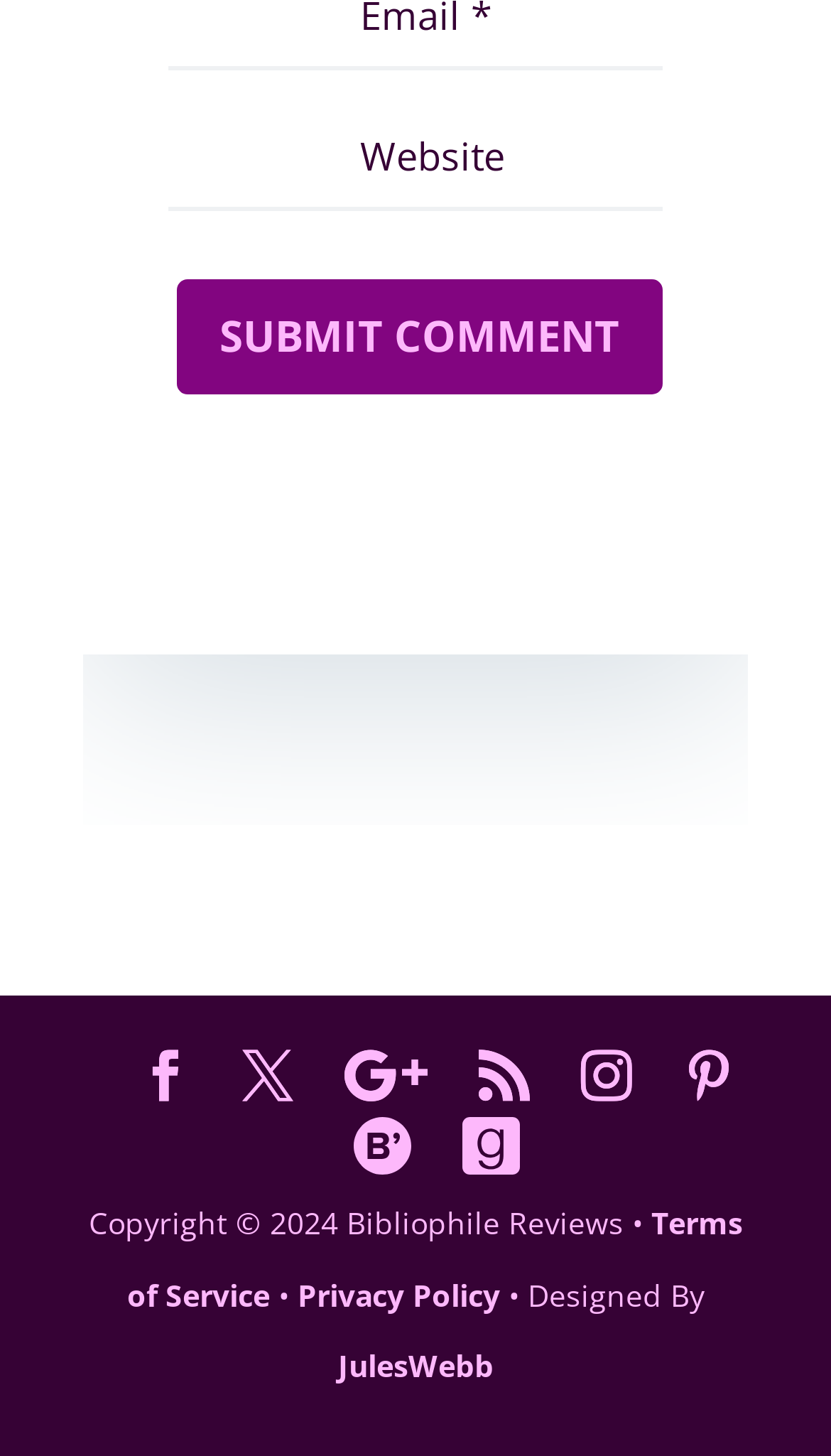Please provide the bounding box coordinates for the element that needs to be clicked to perform the instruction: "Visit JulesWebb". The coordinates must consist of four float numbers between 0 and 1, formatted as [left, top, right, bottom].

[0.406, 0.924, 0.594, 0.952]